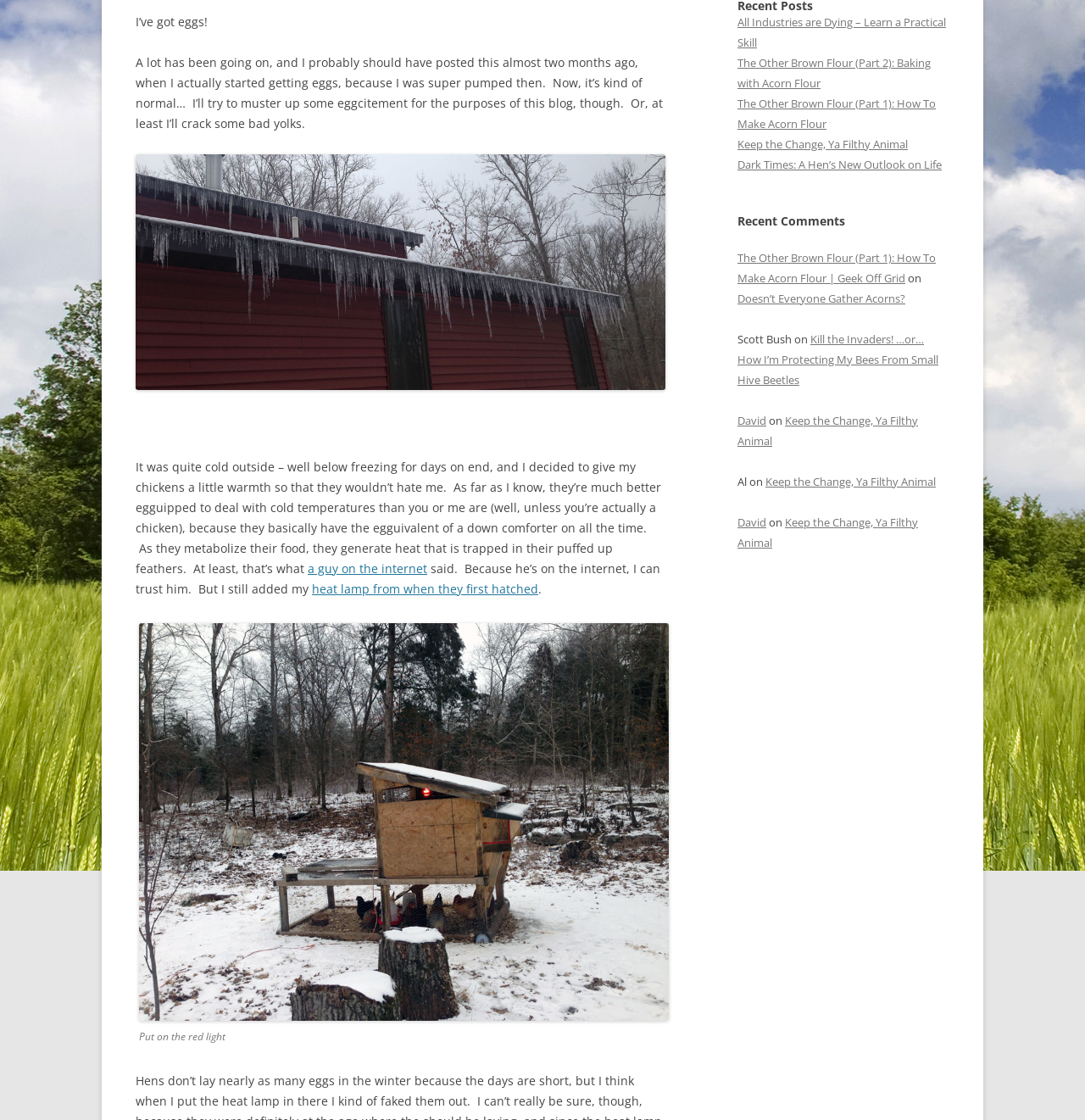Please determine the bounding box of the UI element that matches this description: parent_node: Downloads title="Back to Top". The coordinates should be given as (top-left x, top-left y, bottom-right x, bottom-right y), with all values between 0 and 1.

None